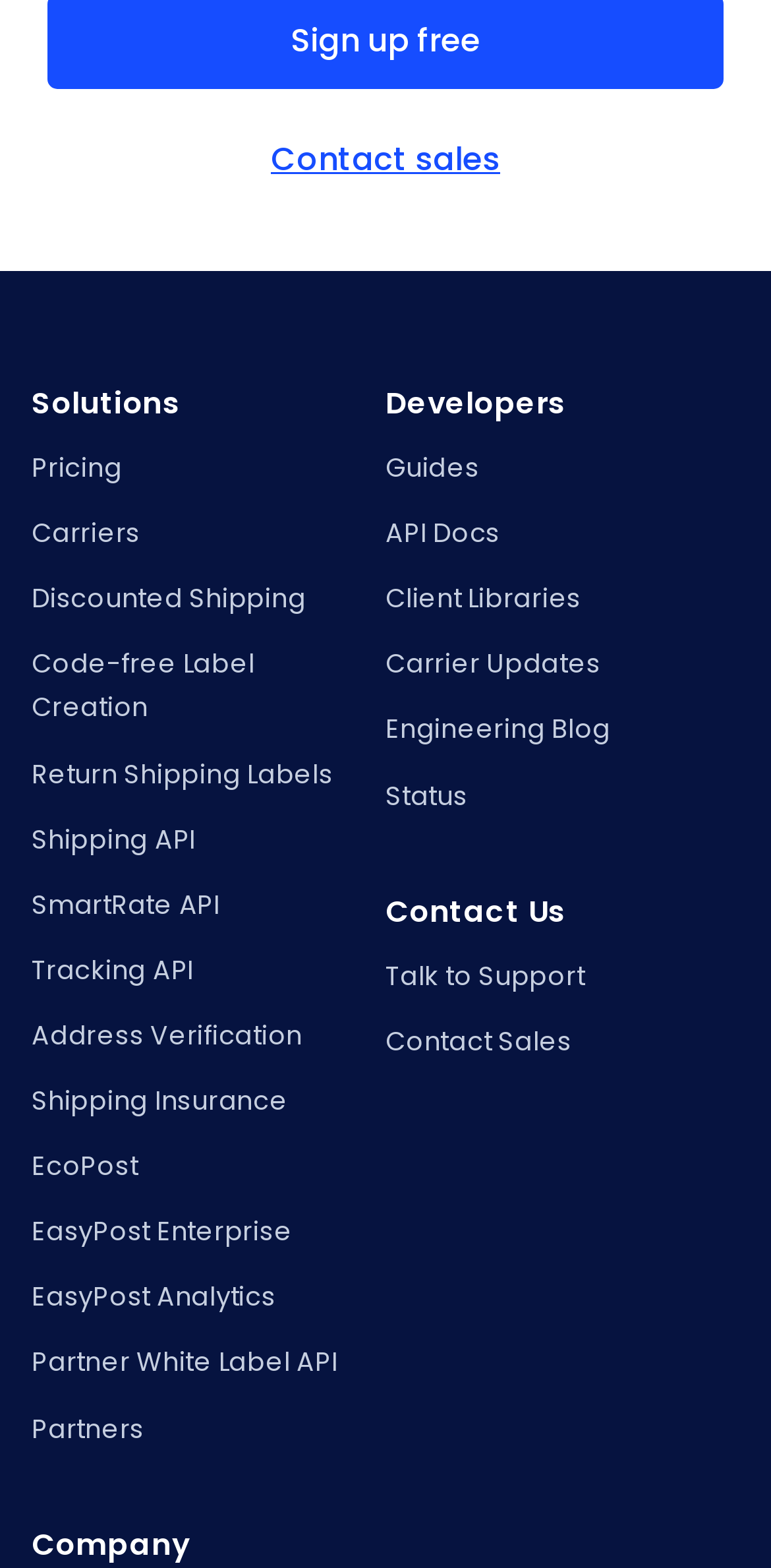For the given element description Partner White Label API, determine the bounding box coordinates of the UI element. The coordinates should follow the format (top-left x, top-left y, bottom-right x, bottom-right y) and be within the range of 0 to 1.

[0.041, 0.857, 0.438, 0.881]